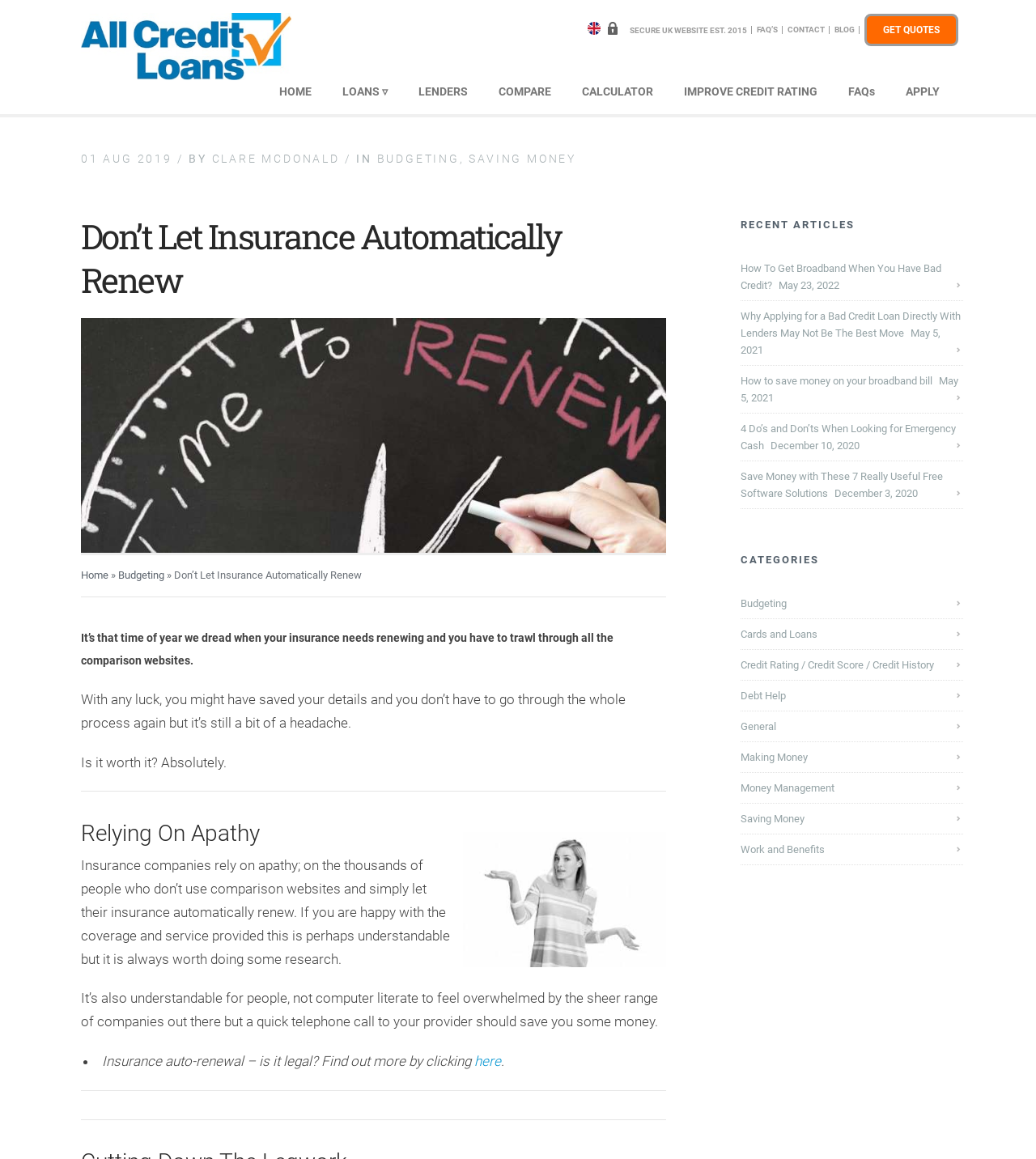Using the provided description: "Cards and Loans", find the bounding box coordinates of the corresponding UI element. The output should be four float numbers between 0 and 1, in the format [left, top, right, bottom].

[0.715, 0.537, 0.793, 0.558]